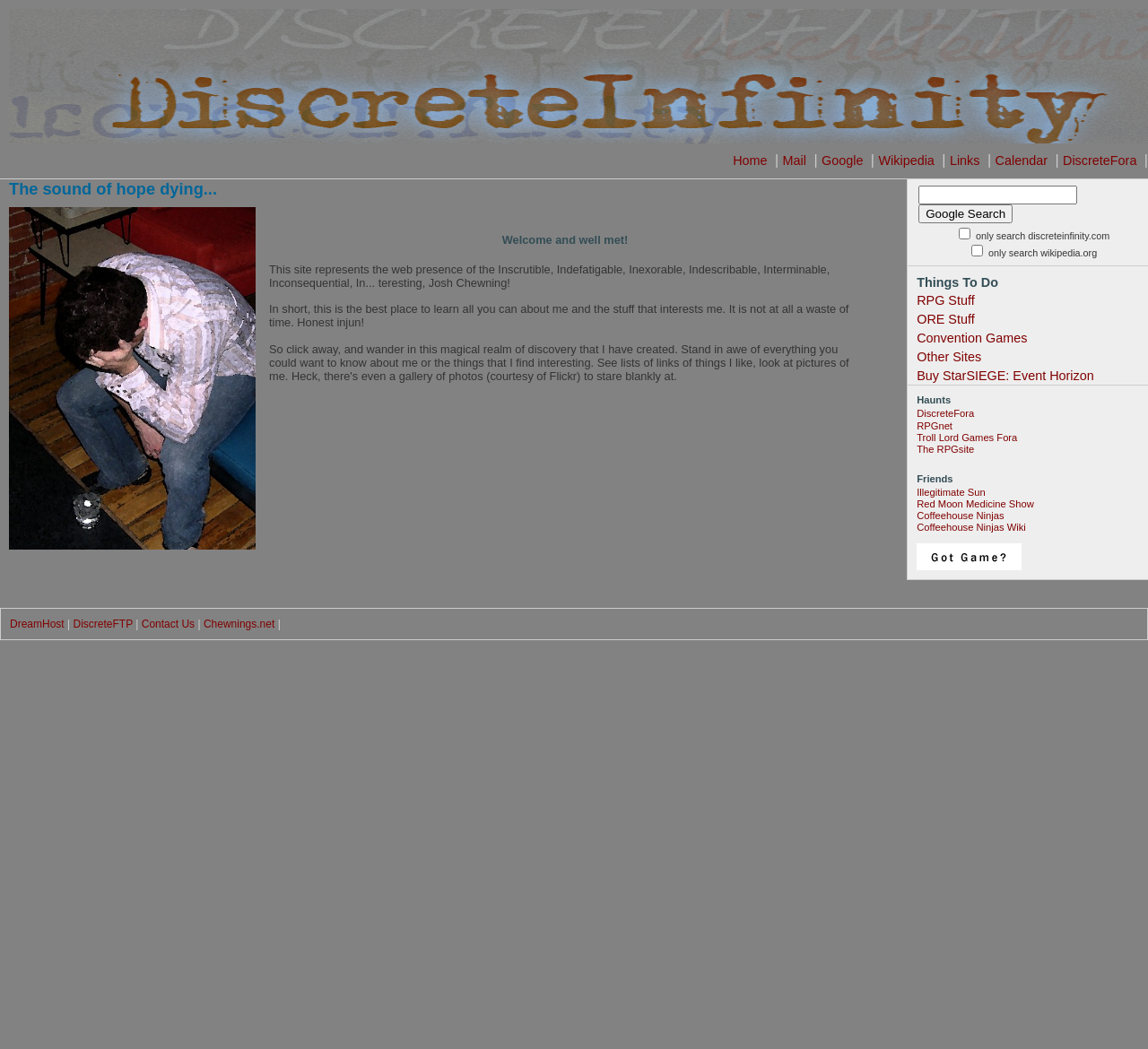Locate the UI element described by parent_node: Friends name="nearbygamers" in the provided webpage screenshot. Return the bounding box coordinates in the format (top-left x, top-left y, bottom-right x, bottom-right y), ensuring all values are between 0 and 1.

[0.799, 0.535, 0.89, 0.545]